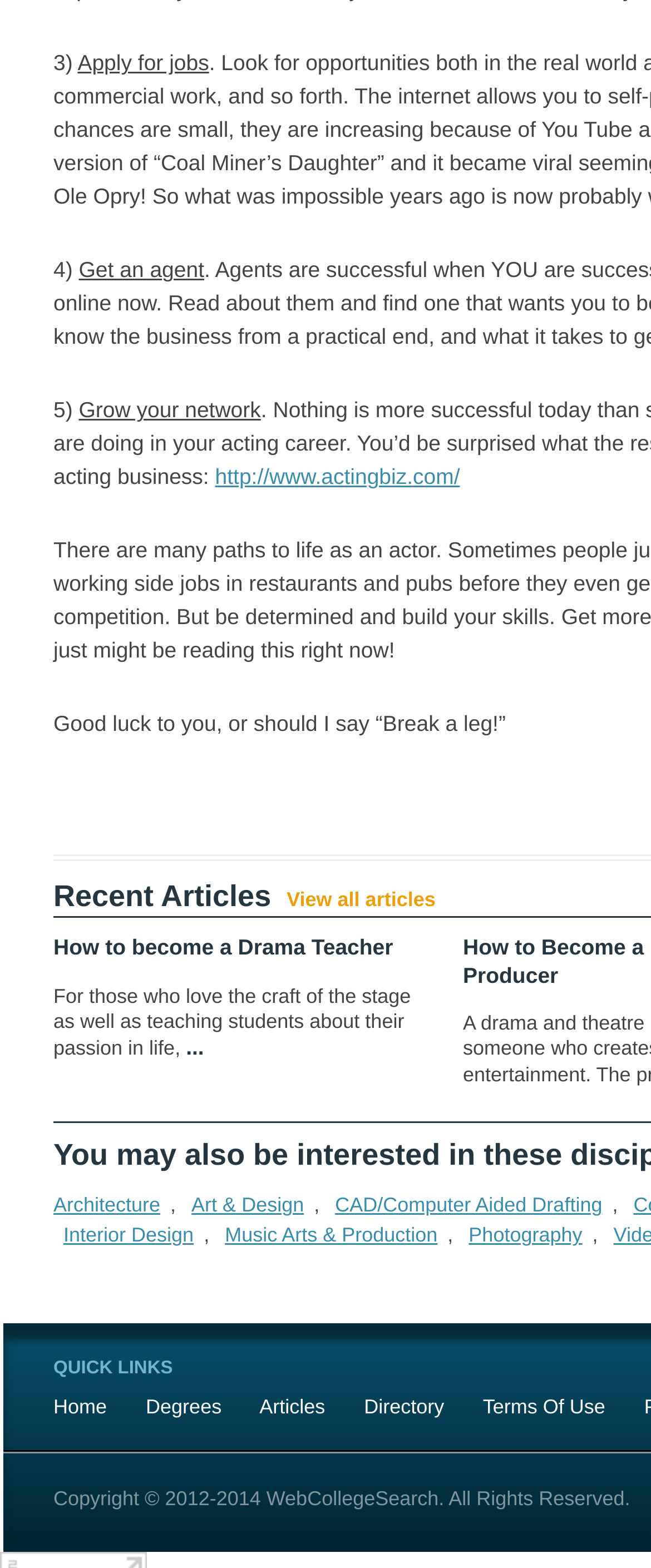Locate the bounding box coordinates of the UI element described by: "View all articles". The bounding box coordinates should consist of four float numbers between 0 and 1, i.e., [left, top, right, bottom].

[0.44, 0.566, 0.669, 0.581]